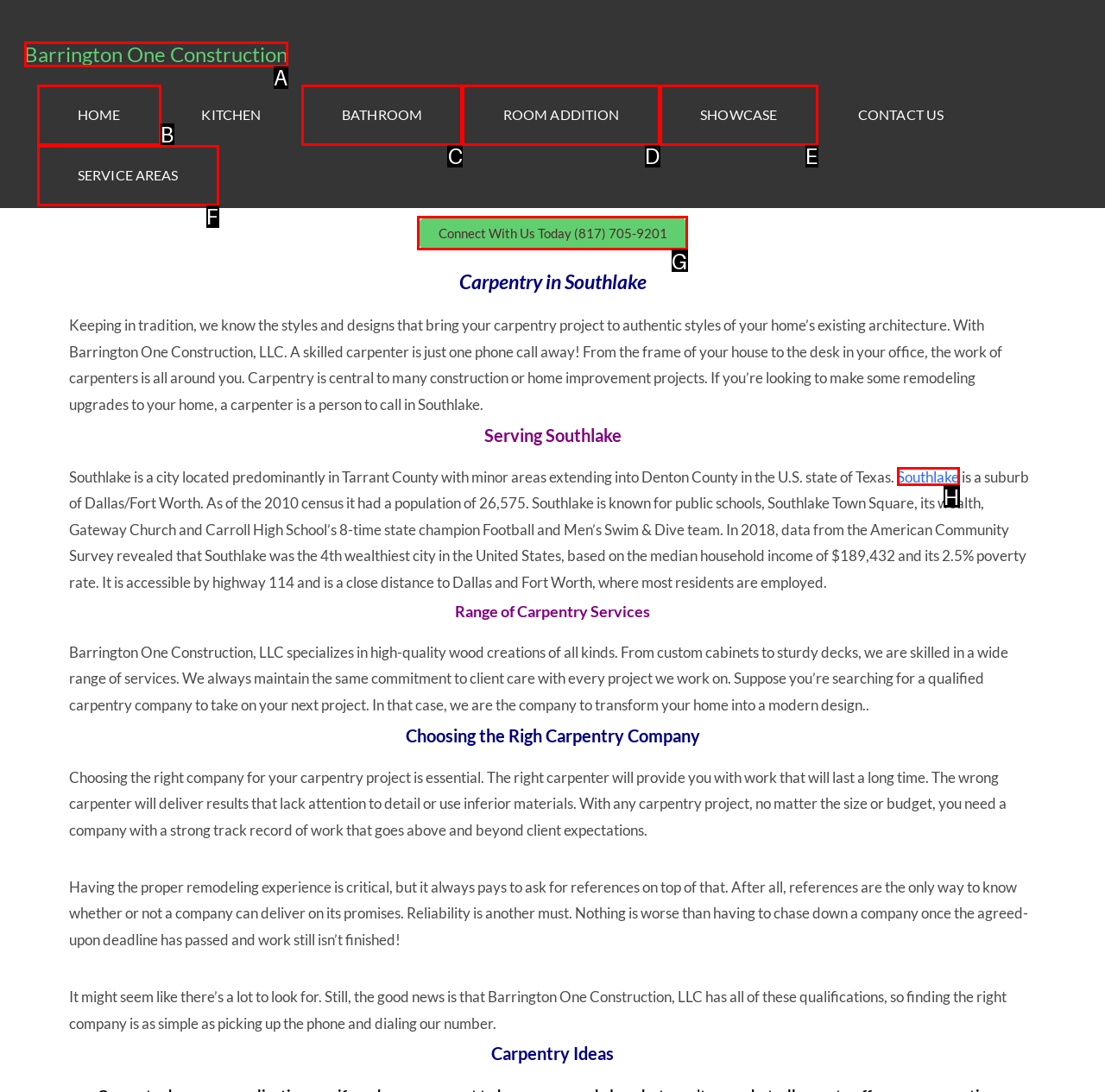Point out the option that needs to be clicked to fulfill the following instruction: Call the phone number (817) 705-9201
Answer with the letter of the appropriate choice from the listed options.

G